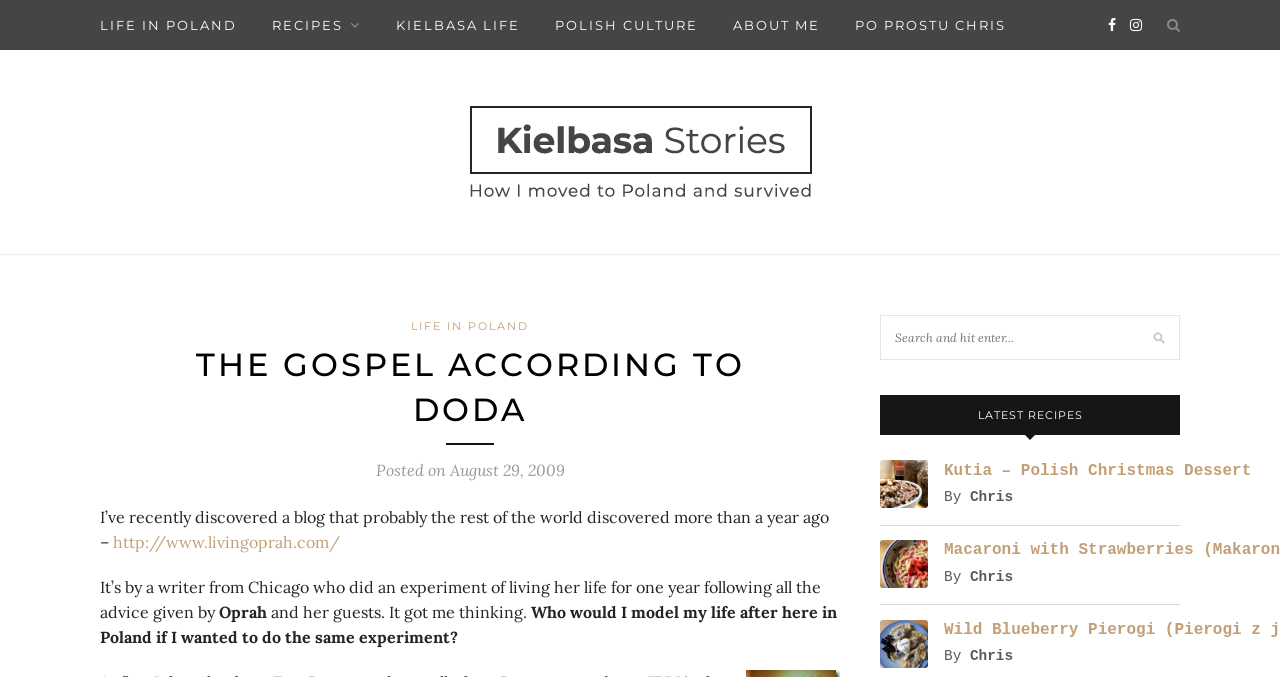Provide the bounding box coordinates in the format (top-left x, top-left y, bottom-right x, bottom-right y). All values are floating point numbers between 0 and 1. Determine the bounding box coordinate of the UI element described as: alt="Kielbasa Stories"

[0.366, 0.208, 0.634, 0.237]